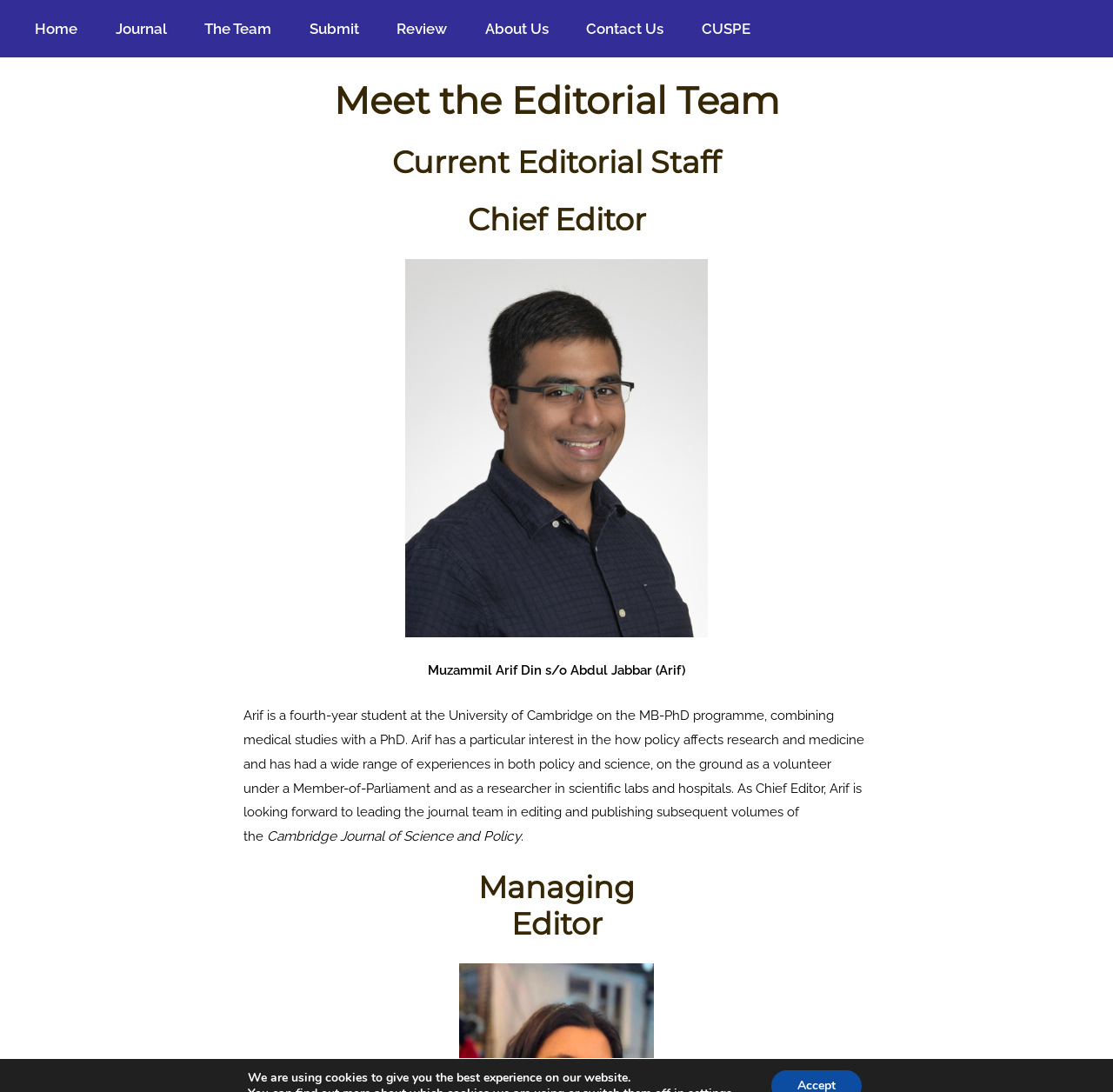Mark the bounding box of the element that matches the following description: "About Us".

[0.436, 0.016, 0.493, 0.037]